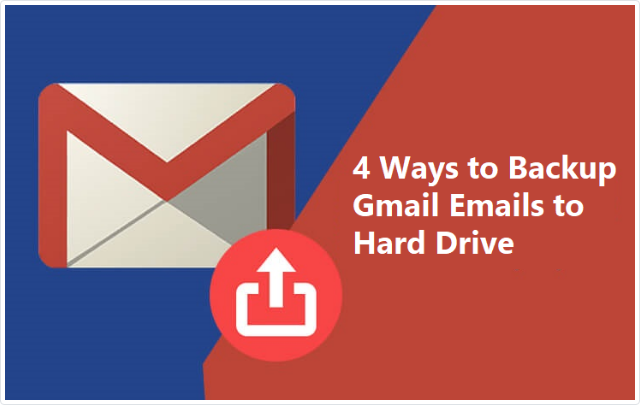Give an in-depth description of what is happening in the image.

This image features a visually engaging graphic titled "4 Ways to Backup Gmail Emails to Hard Drive." The central design element showcases the iconic Gmail envelope symbol, prominently displayed on the left side with colors that represent the Gmail brand. 

To the right, a bold red background provides contrast, while an upward arrow set within a circle suggests the action of backing up or transferring data. Text is provided prominently over the background, reinforcing the message about efficiently backing up Gmail emails to a hard drive. This image encapsulates the theme of data security and email management, perfectly aligning with the detailed guide aimed at helping users safeguard their Gmail information through various methods.